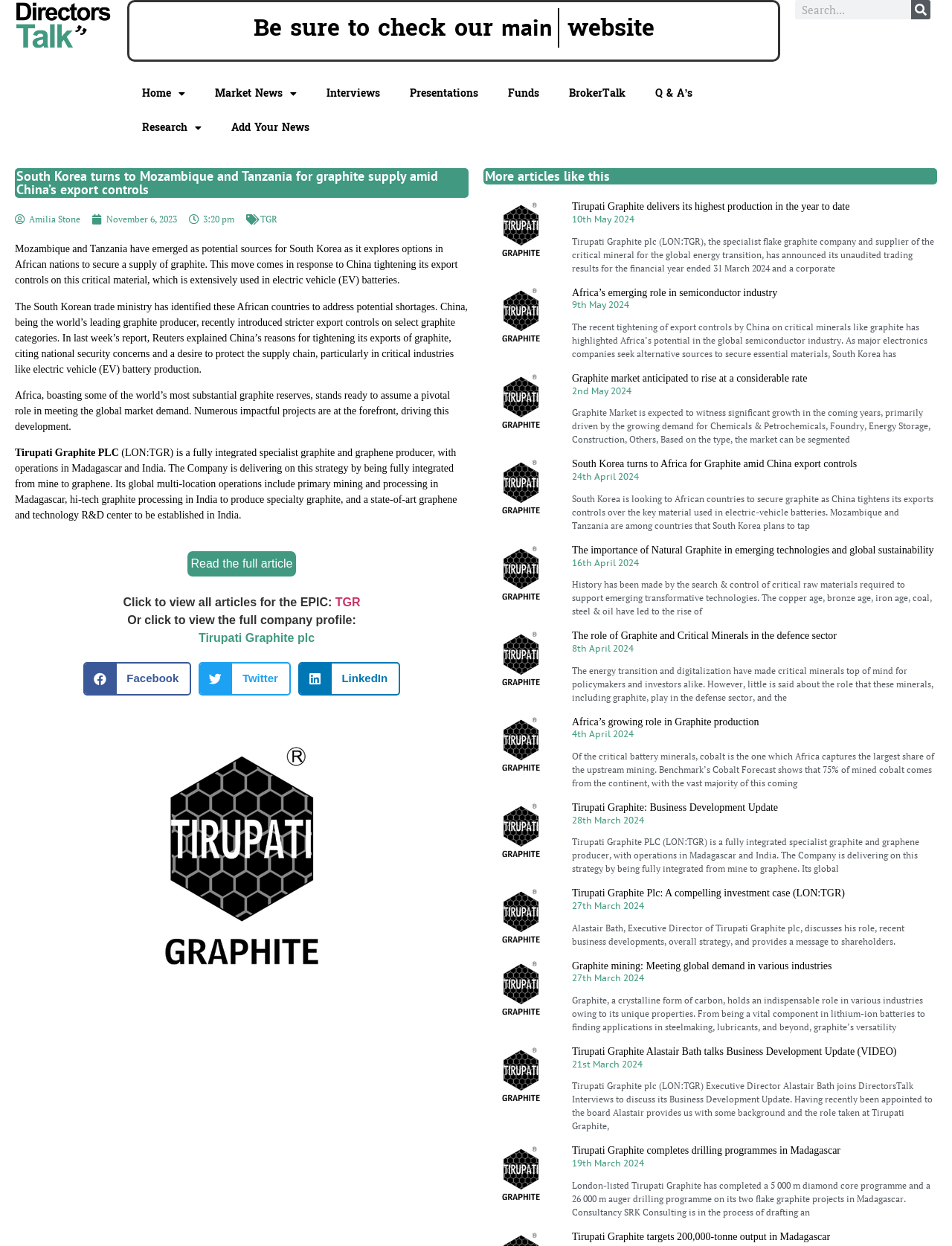Please give a concise answer to this question using a single word or phrase: 
How many articles are listed under 'More articles like this'?

5